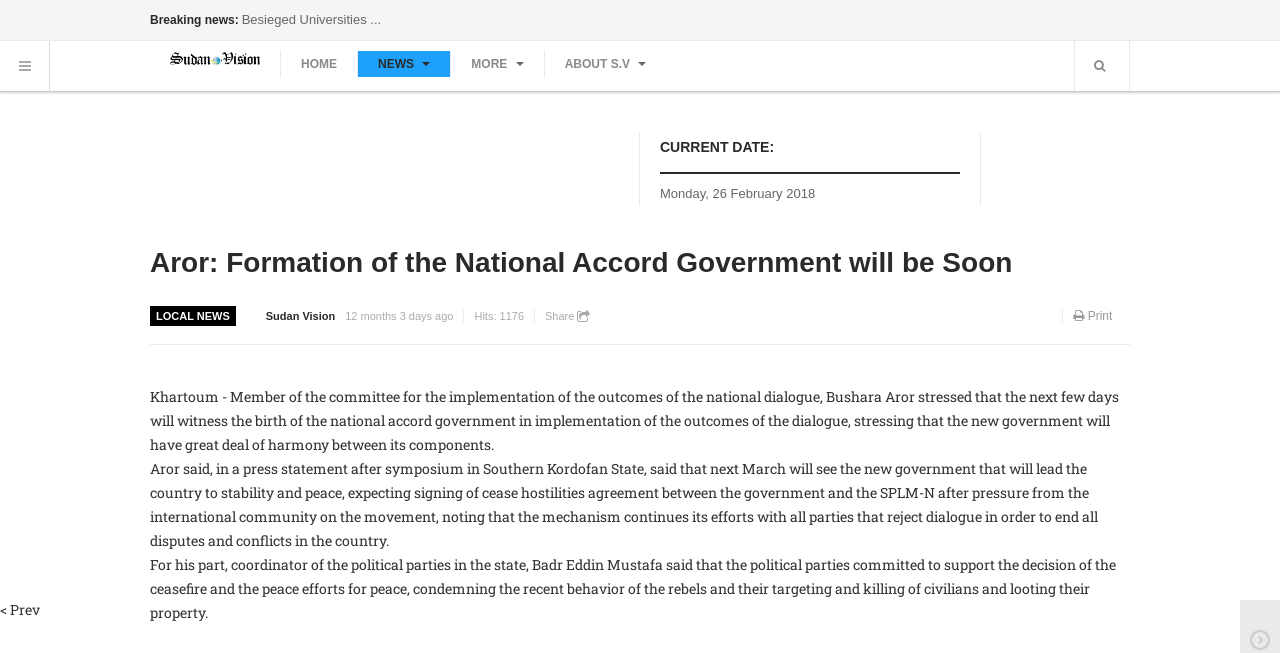Present a detailed account of what is displayed on the webpage.

This webpage appears to be a news article page from Sudan Vision Daily. At the top, there is a breaking news header, followed by three news article titles, including "Sudan's Efforts to Combat Human Trafficking...", "Besieged Universities...", and "Marching in Circles: Egypt's Dangerous Second Transition (4)...". 

On the left side, there is a navigation menu with links to "HOME", "NEWS", "MORE", and "ABOUT S.V". Each link has a small emphasis icon next to it. Below the navigation menu, there is a current date display showing "Monday, 26 February 2018". 

The main content of the page is an article with the title "Aror: Formation of the National Accord Government will be Soon". The article is divided into several paragraphs, describing the formation of the national accord government in Sudan. There are also several metadata details about the article, including the category "LOCAL NEWS", the publication date "12 months 3 days ago", the number of hits "1176", and a "Share" button.

At the bottom of the page, there are navigation buttons, including a "Print" button and a "< Prev" button. There is also a small icon button on the top left corner, and a social media link icon on the top right corner.